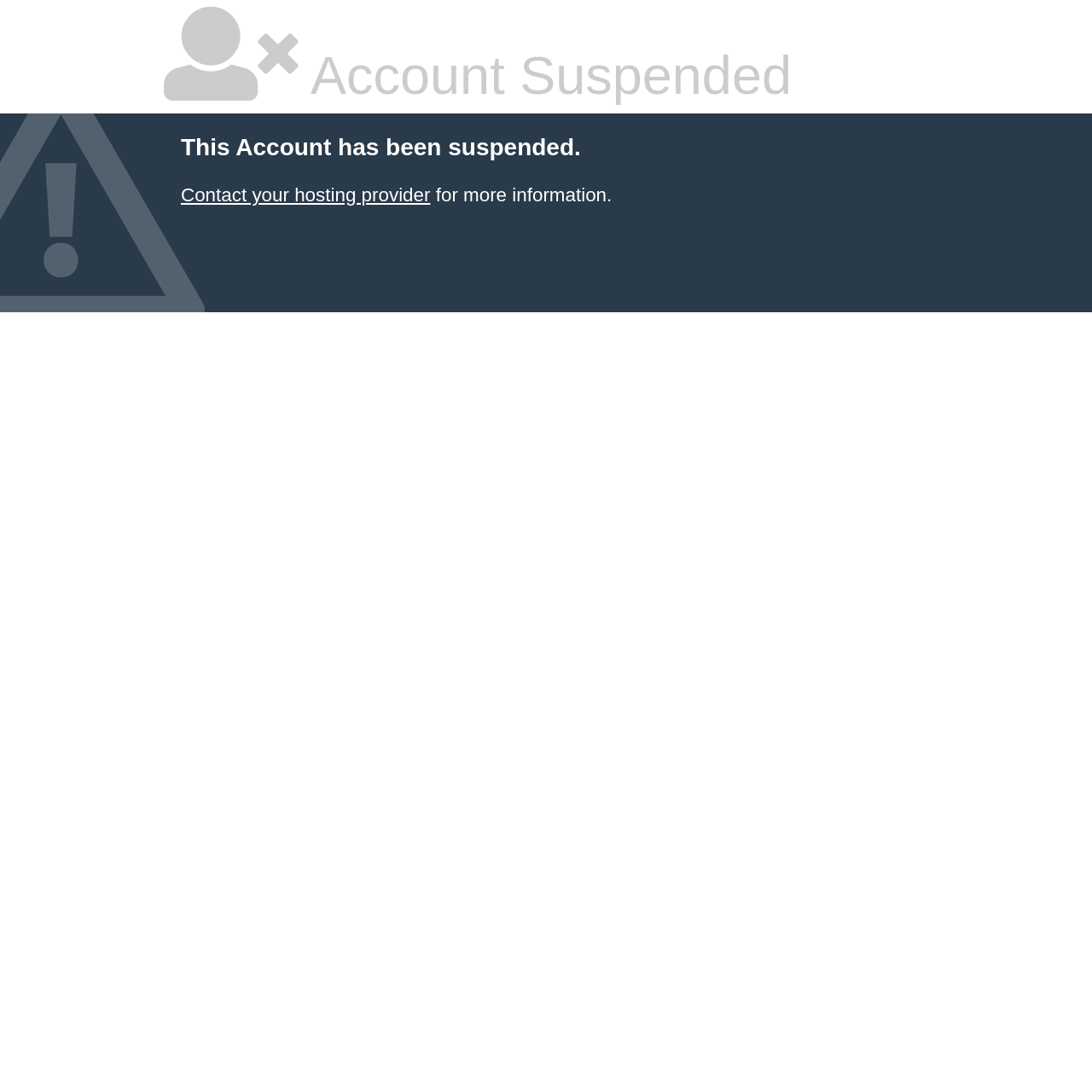Provide the bounding box coordinates of the HTML element described as: "Contact your hosting provider". The bounding box coordinates should be four float numbers between 0 and 1, i.e., [left, top, right, bottom].

[0.166, 0.169, 0.394, 0.188]